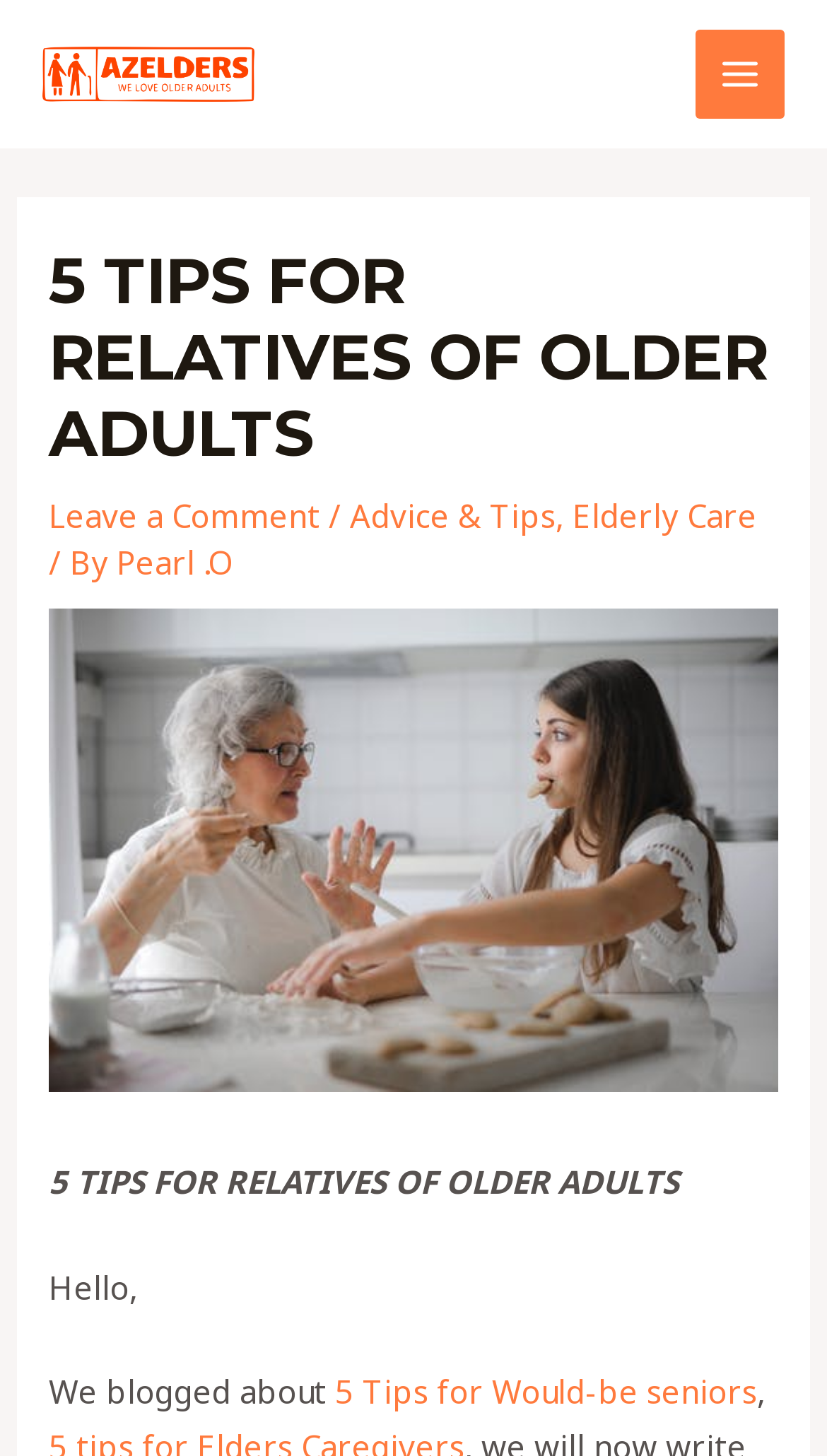Provide a comprehensive description of the webpage.

The webpage is about providing tips for relatives of older adults. At the top left, there is a link to "Azelders" accompanied by an image with the same name. On the top right, there is a "MAIN MENU" button. 

Below the top section, there is a large header that spans almost the entire width of the page, containing the title "5 TIPS FOR RELATIVES OF OLDER ADULTS" in a prominent font size. 

Underneath the title, there are three links: "Leave a Comment", "Advice & Tips", and "Elderly Care", separated by forward slashes. The author's name, "Pearl.O", is also mentioned in this section.

The main content of the webpage starts with a repeated title "5 TIPS FOR RELATIVES OF OLDER ADULTS", followed by a greeting "Hello," and a brief introduction to the blog post. The introduction mentions a related blog post, "5 Tips for Would-be seniors", which is linked at the end of the sentence.